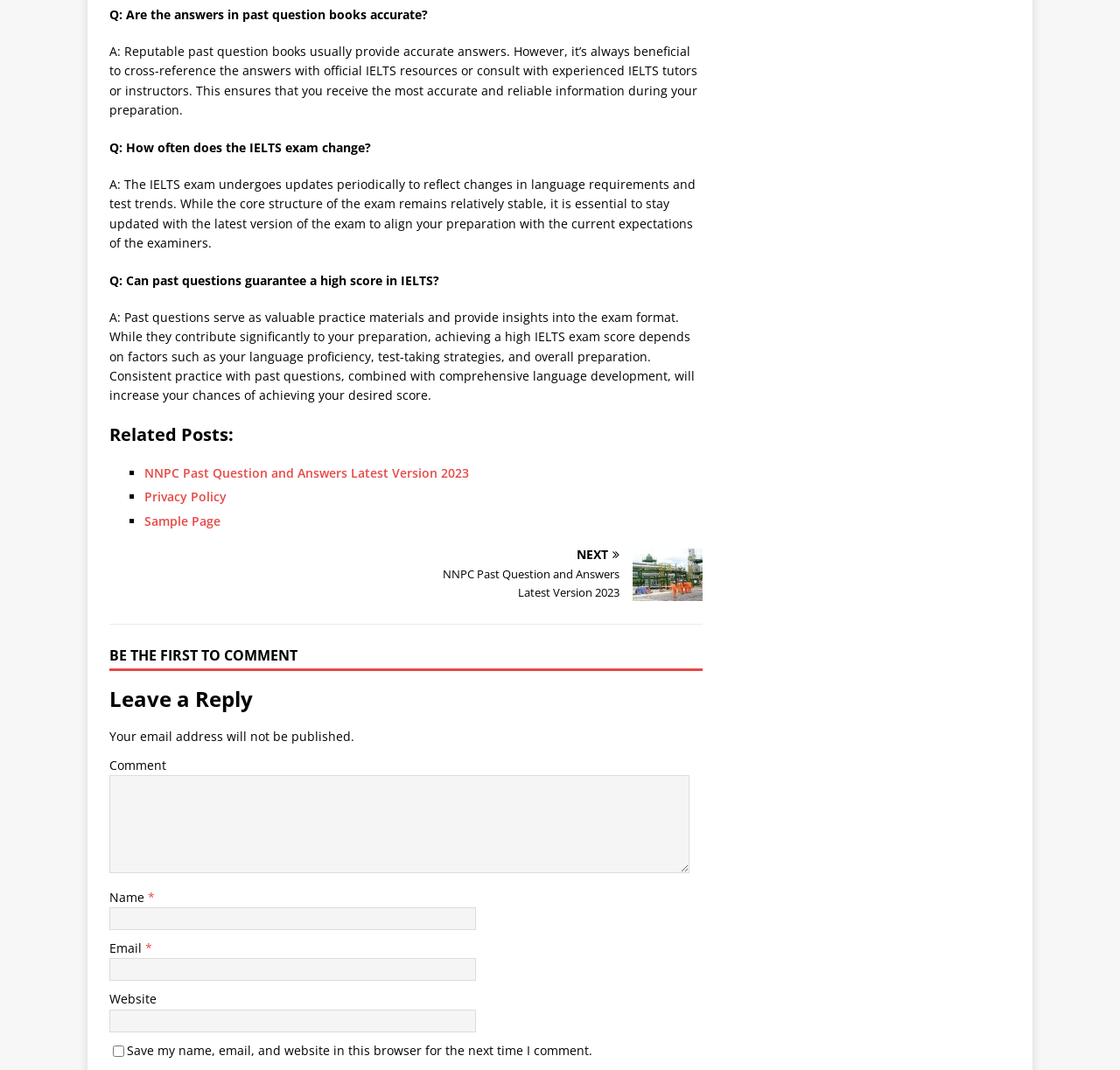What is the title of the related post with the latest version of 2023?
Refer to the image and offer an in-depth and detailed answer to the question.

The related post with the latest version of 2023 is titled 'NNPC Past Question and Answers Latest Version 2023', as indicated by the link provided under the 'Related Posts:' heading.